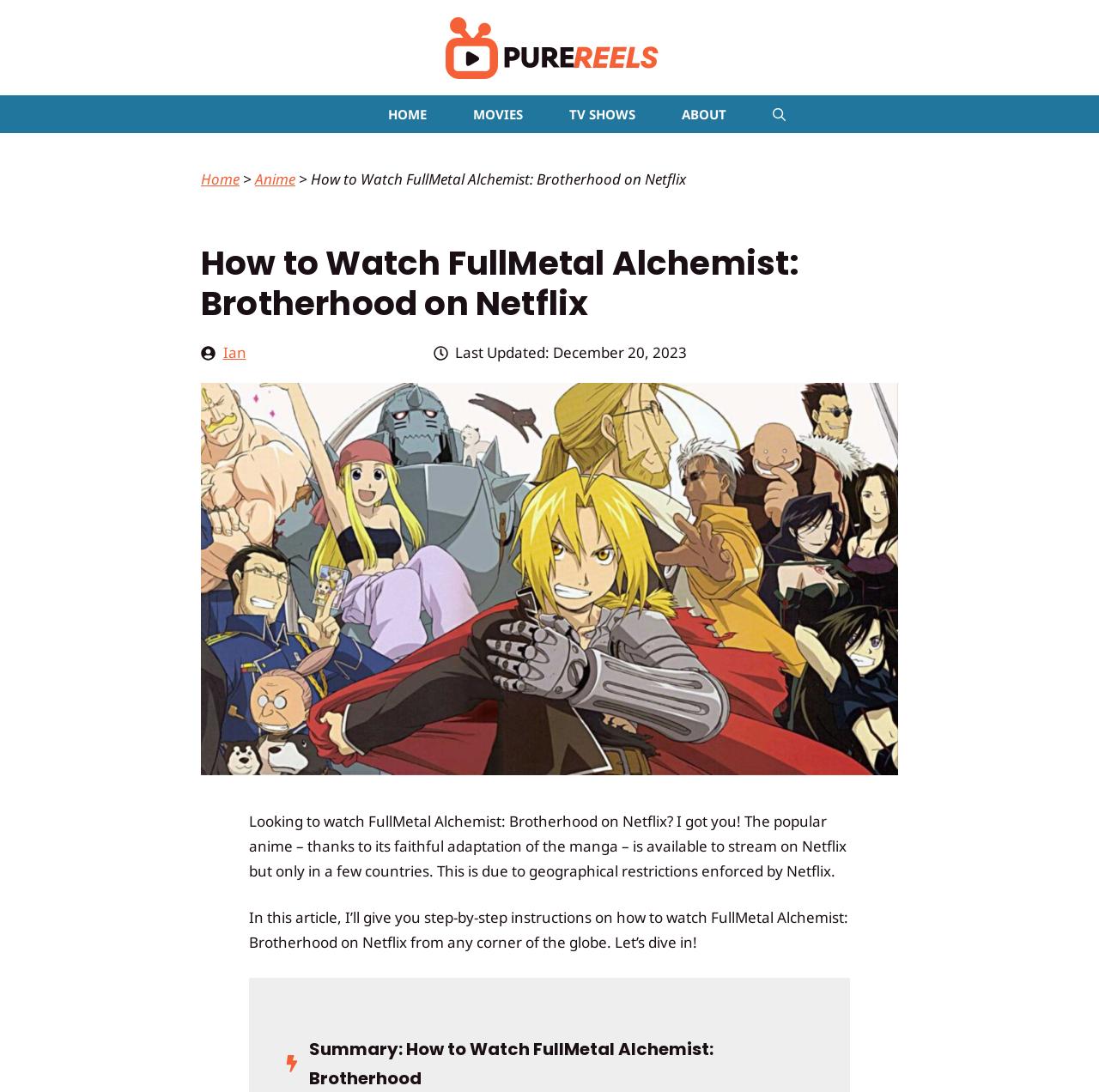Given the element description Anime, specify the bounding box coordinates of the corresponding UI element in the format (top-left x, top-left y, bottom-right x, bottom-right y). All values must be between 0 and 1.

[0.232, 0.155, 0.269, 0.173]